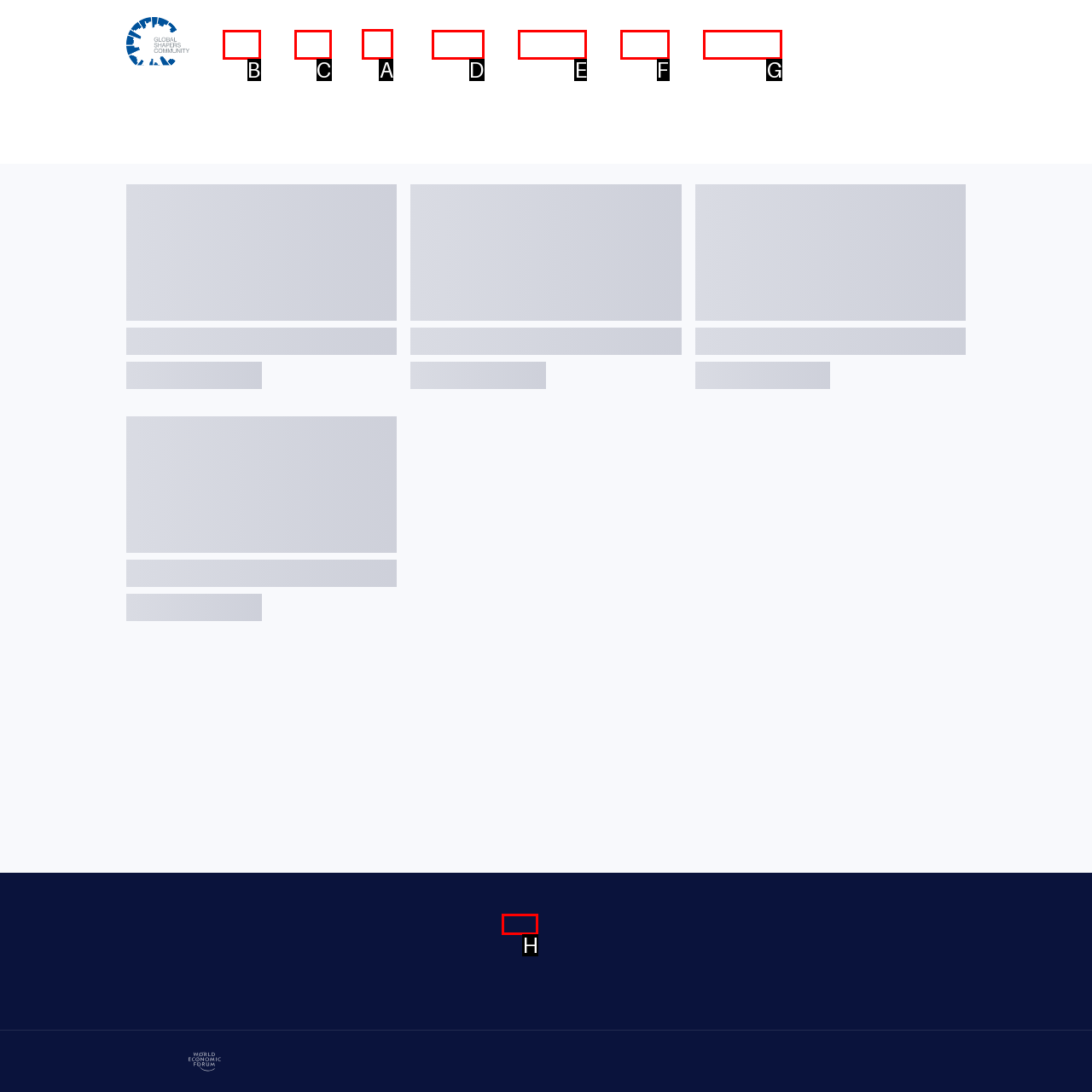Select the HTML element that needs to be clicked to carry out the task: Go to the Hubs page
Provide the letter of the correct option.

A